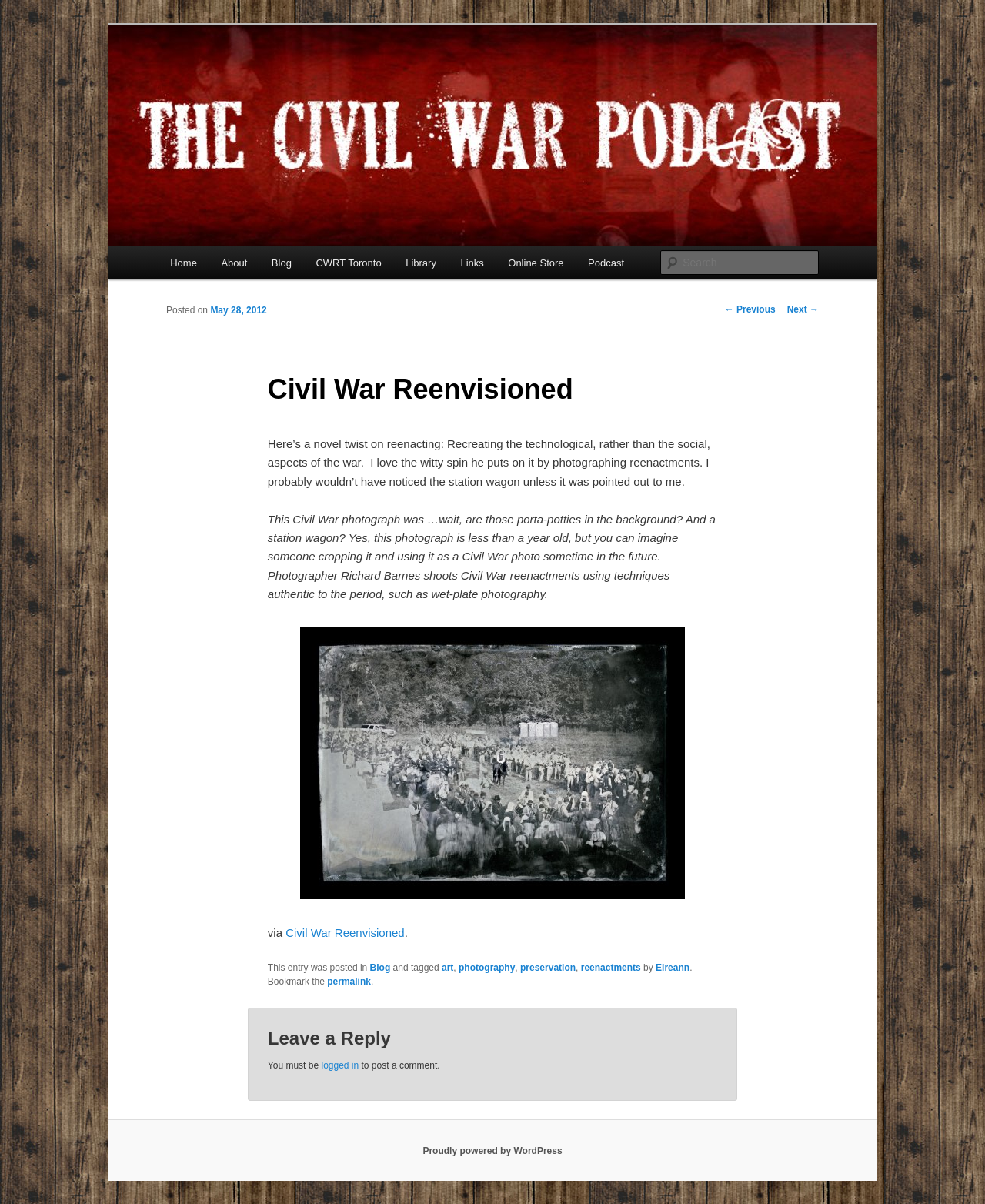Please find the bounding box coordinates for the clickable element needed to perform this instruction: "View the online store".

[0.504, 0.205, 0.585, 0.232]